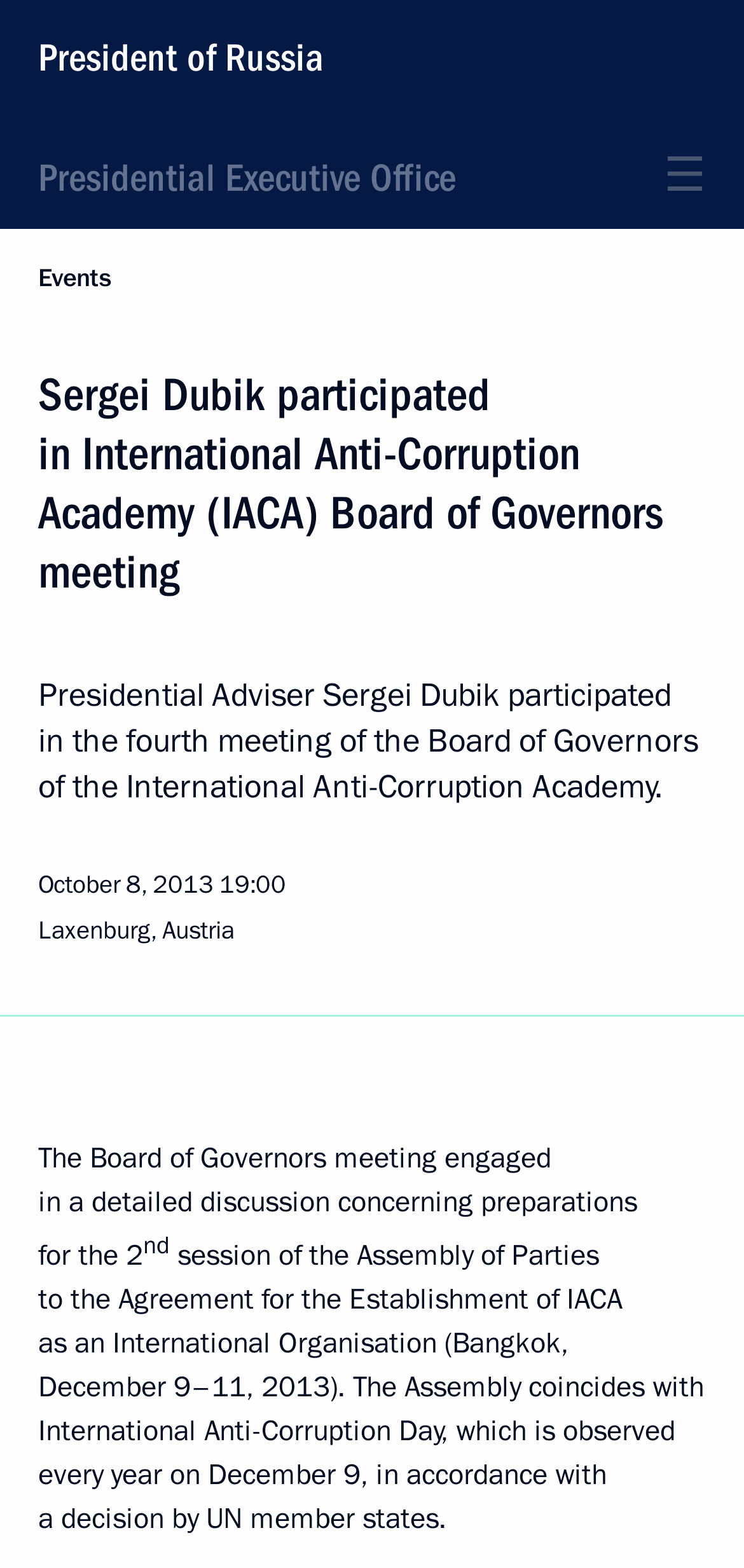Using the image as a reference, answer the following question in as much detail as possible:
What is the theme of the Assembly of Parties to the Agreement for the Establishment of IACA?

The webpage contains a static text element with the text 'The Assembly coincides with International Anti-Corruption Day, which is observed every year on December 9', which indicates the theme of the Assembly of Parties to the Agreement for the Establishment of IACA.